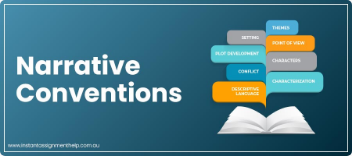Please answer the following question using a single word or phrase: 
How many narrative structure elements are highlighted?

8